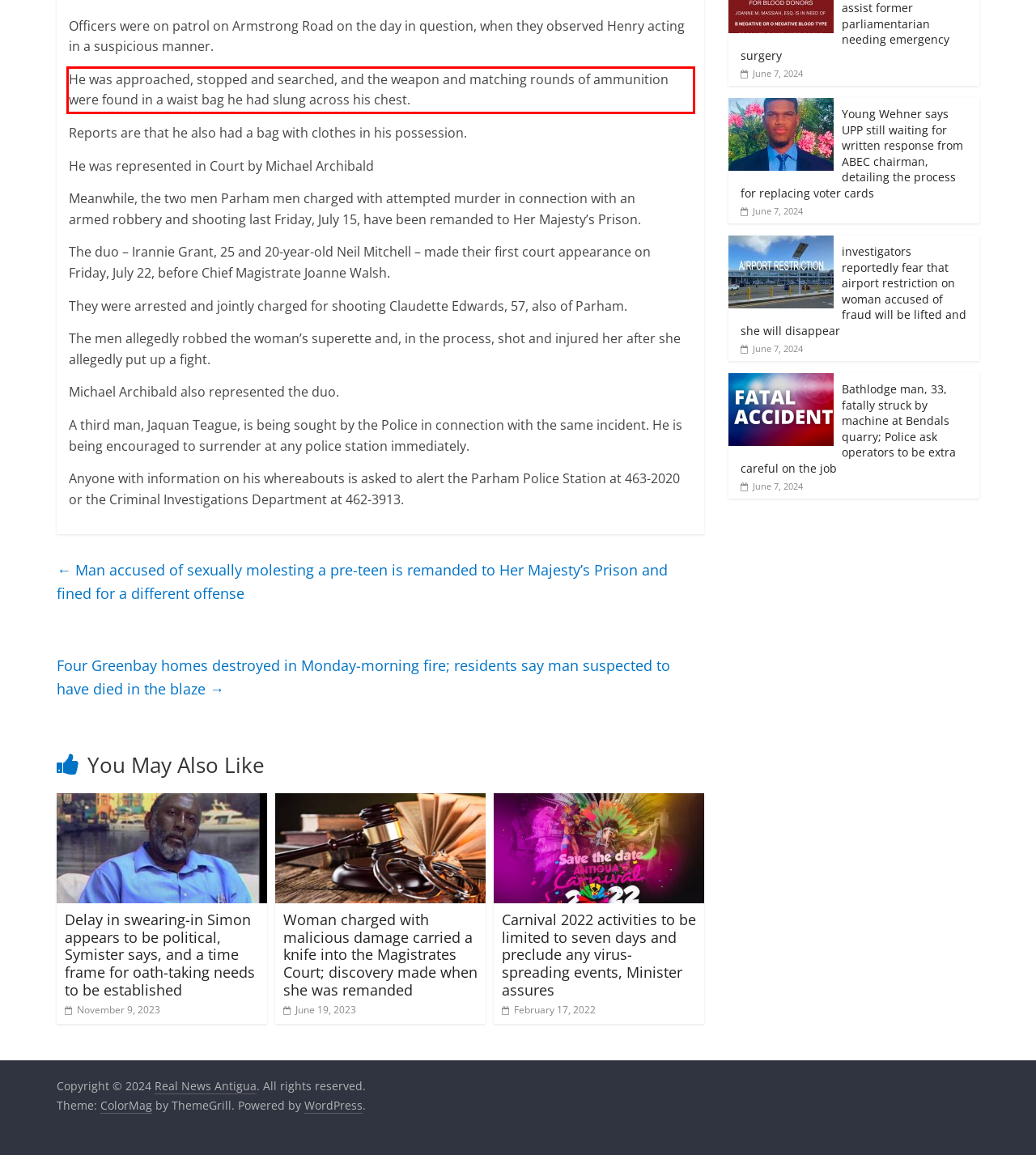Using OCR, extract the text content found within the red bounding box in the given webpage screenshot.

He was approached, stopped and searched, and the weapon and matching rounds of ammunition were found in a waist bag he had slung across his chest.